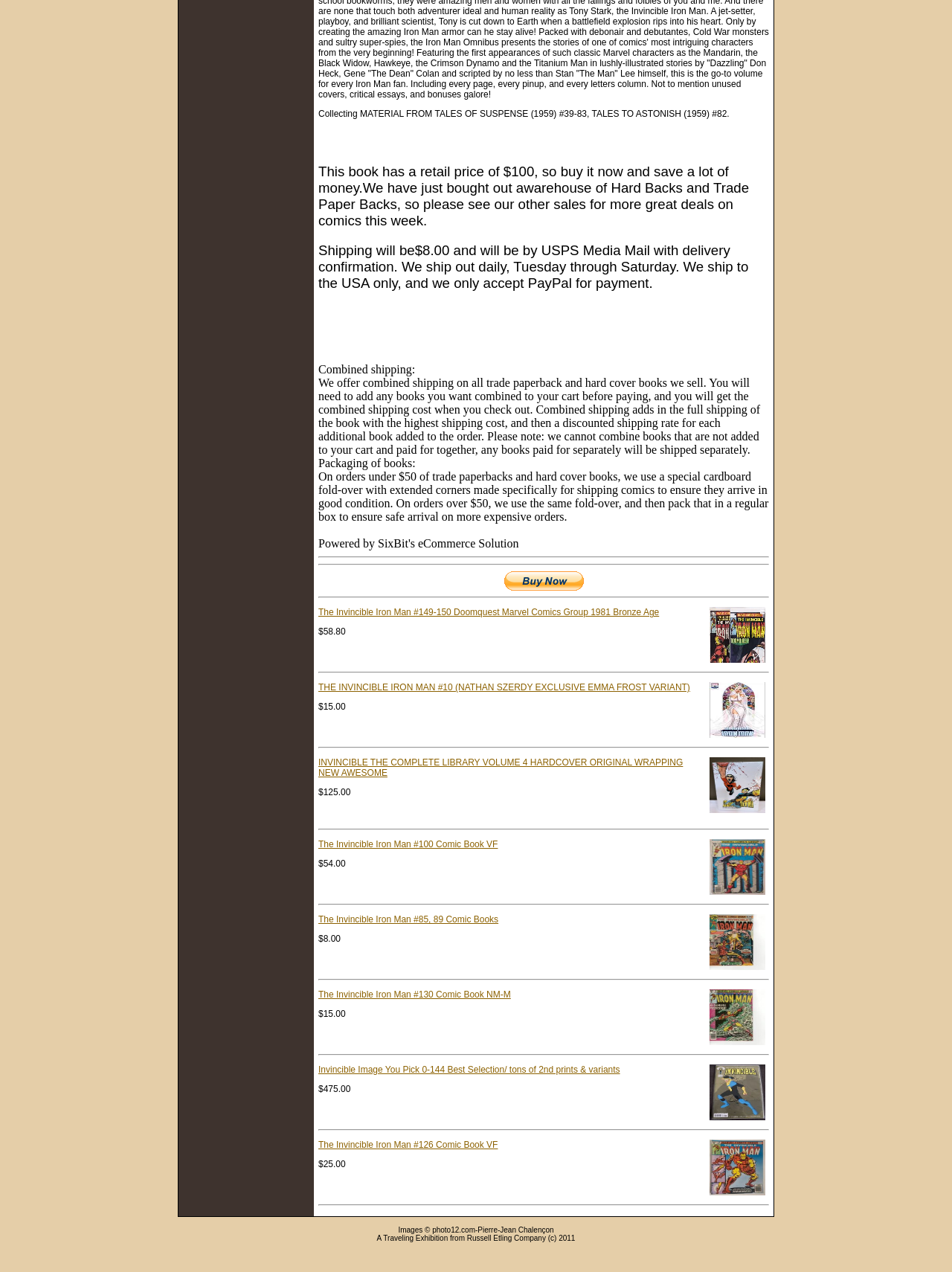Locate the bounding box coordinates of the clickable element to fulfill the following instruction: "Check the price of 'THE INVINCIBLE IRON MAN #10 (NATHAN SZERDY EXCLUSIVE EMMA FROST VARIANT)'". Provide the coordinates as four float numbers between 0 and 1 in the format [left, top, right, bottom].

[0.334, 0.552, 0.363, 0.56]